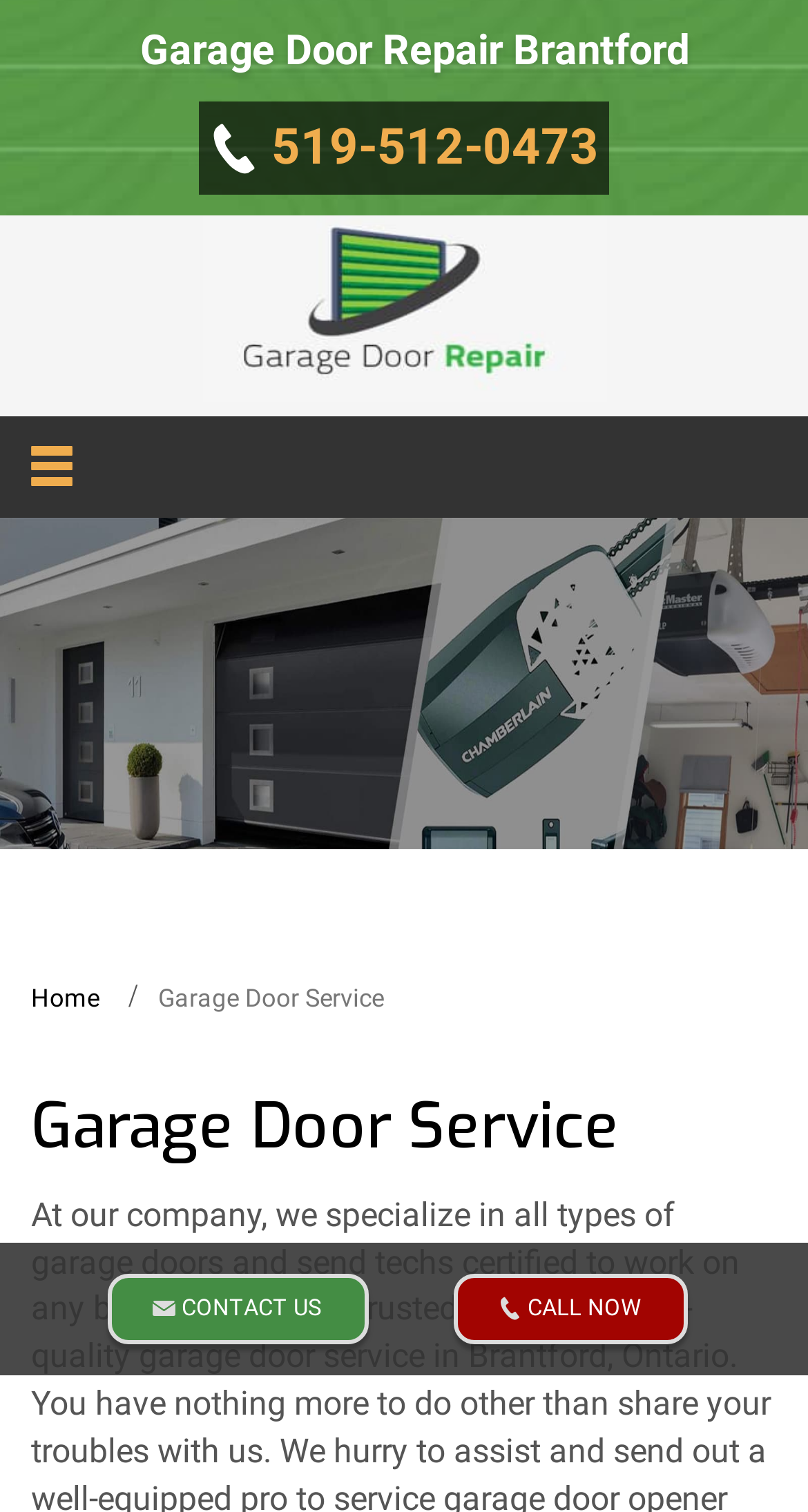Present a detailed account of what is displayed on the webpage.

The webpage is about garage door service in Brantford, ON, with a focus on repair and maintenance. At the top of the page, there is a heading that reads "Garage Door Service Brantford" and a static text "Garage Door Repair Brantford" positioned below it. To the right of the static text, there is a phone number "519-512-0473" displayed as a link.

Below the phone number, there is a link to "Brantford Garage Door Repair" accompanied by an image with the same description. This link is positioned in the middle of the page. Above the link, there are two more links: "CONTACT US" on the left and "CALL NOW" on the right, both located near the bottom of the page.

On the left side of the page, there is a vertical menu with links to "Home" and other pages, indicated by a symbol "Ƹ" at the top. The menu is separated from the rest of the content by a gap.

The overall content of the page is organized in a clear and concise manner, with a focus on providing quick access to garage door service and repair information in Brantford, ON.